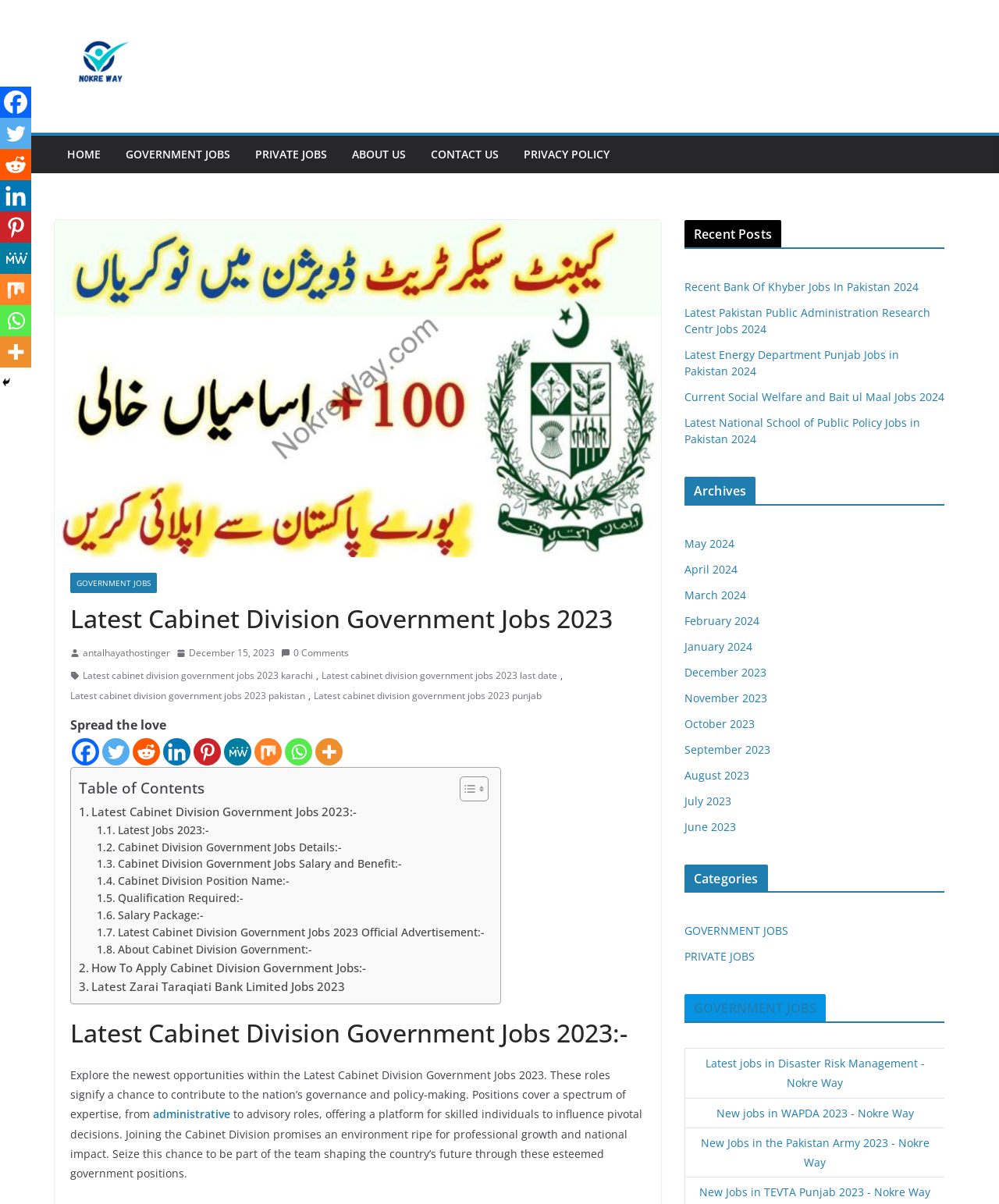Find and provide the bounding box coordinates for the UI element described with: "Toggle".

[0.448, 0.644, 0.485, 0.666]